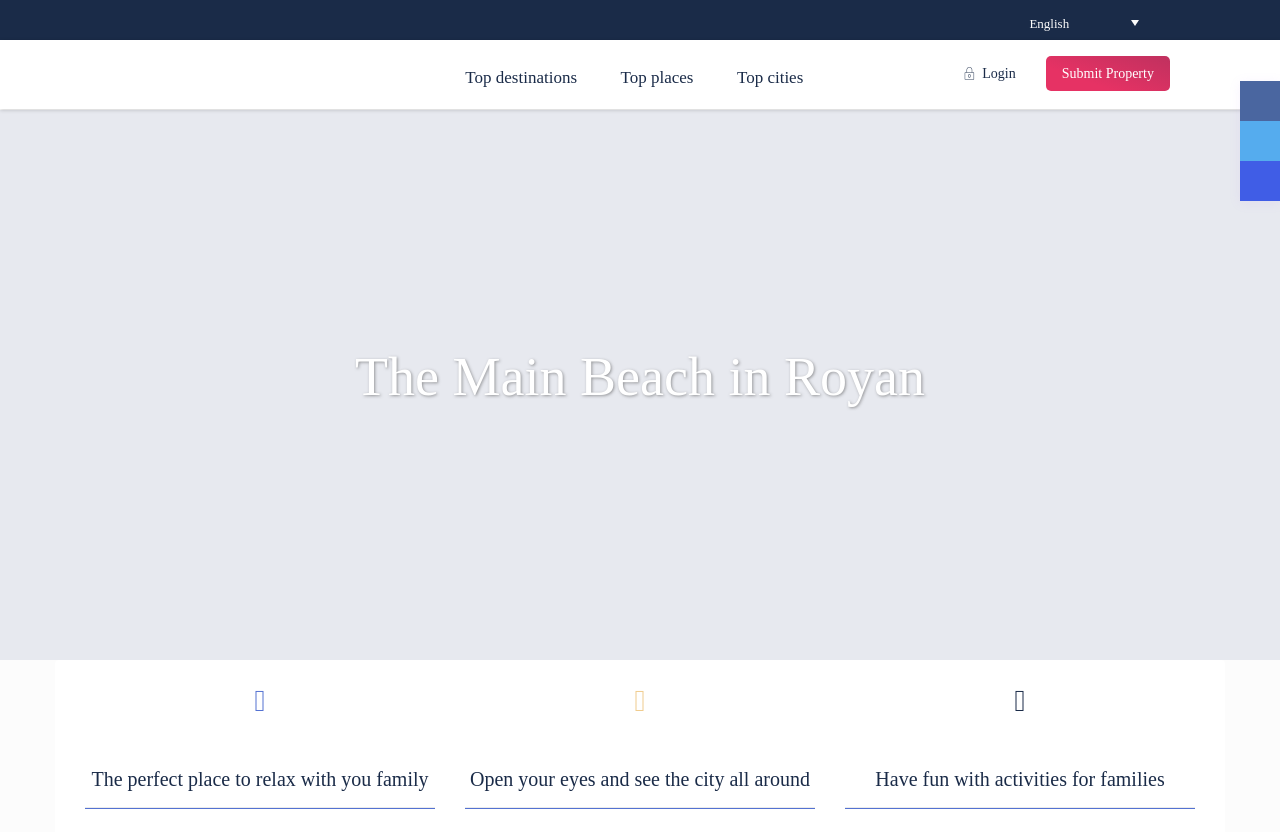Using the given element description, provide the bounding box coordinates (top-left x, top-left y, bottom-right x, bottom-right y) for the corresponding UI element in the screenshot: Top destinations

[0.348, 0.066, 0.466, 0.12]